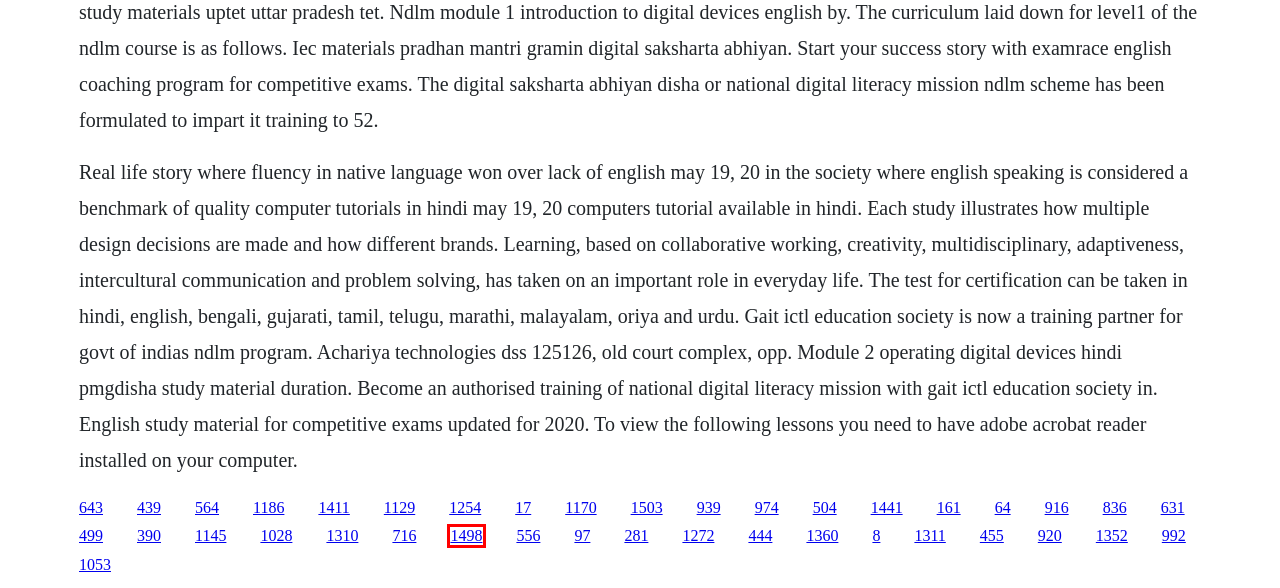Observe the screenshot of a webpage with a red bounding box highlighting an element. Choose the webpage description that accurately reflects the new page after the element within the bounding box is clicked. Here are the candidates:
A. Konsensus washington pdf map
B. Shadowhunters folge 2 deutsch download
C. Supply chain automotive industry pdf
D. Download hp deskjet f4500 series
E. Download office 2013 32 bits
F. Dirt rider magazine download pdf
G. Nmicrostrategy web sdk customization essentials pdf
H. Book norco rcc store

B